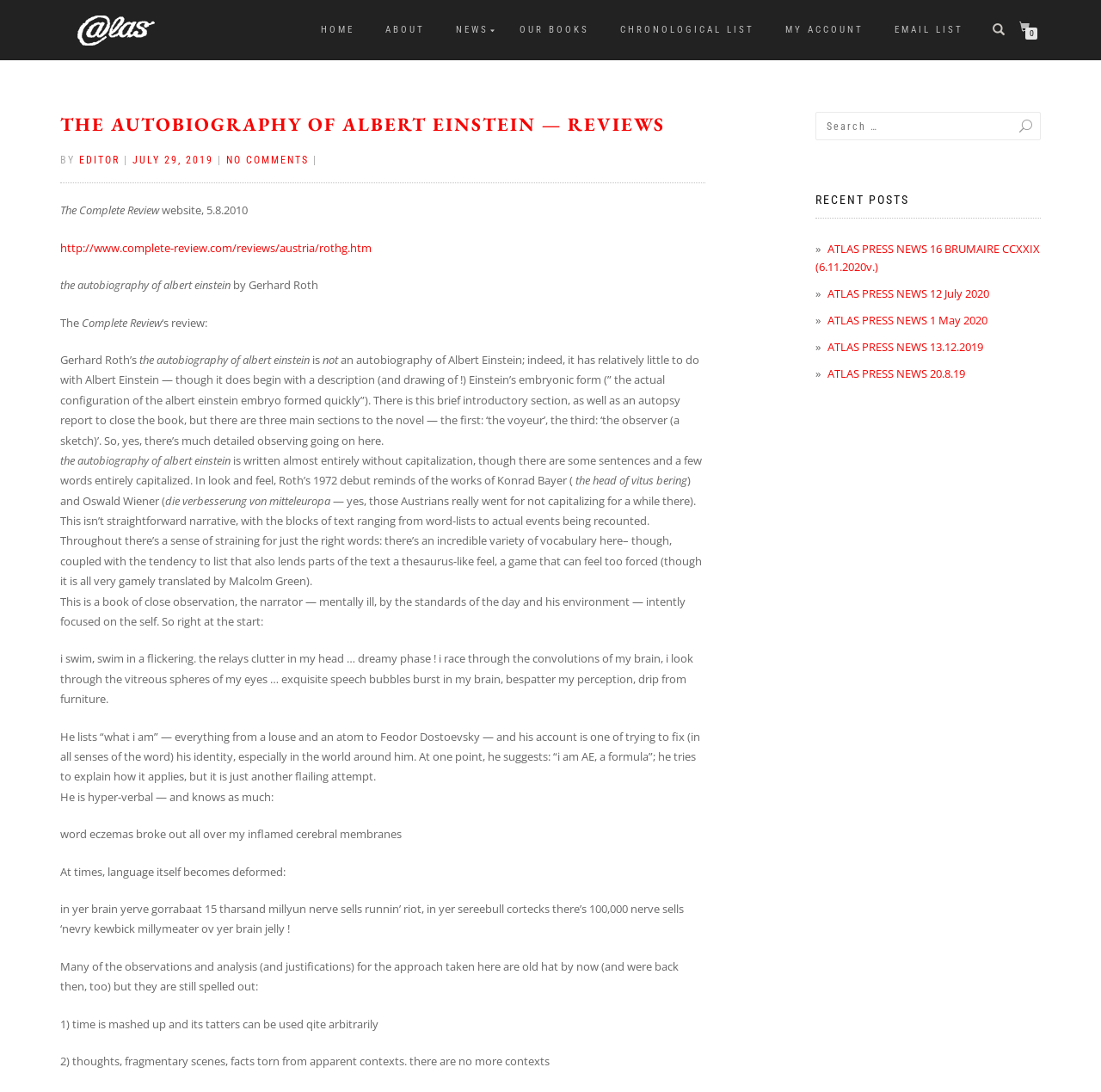What is the name of the book being reviewed?
Provide a thorough and detailed answer to the question.

The question can be answered by looking at the heading 'THE AUTOBIOGRAPHY OF ALBERT EINSTEIN — REVIEWS' and the subsequent text, which indicates that the book being reviewed is 'The Autobiography of Albert Einstein' by Gerhard Roth.